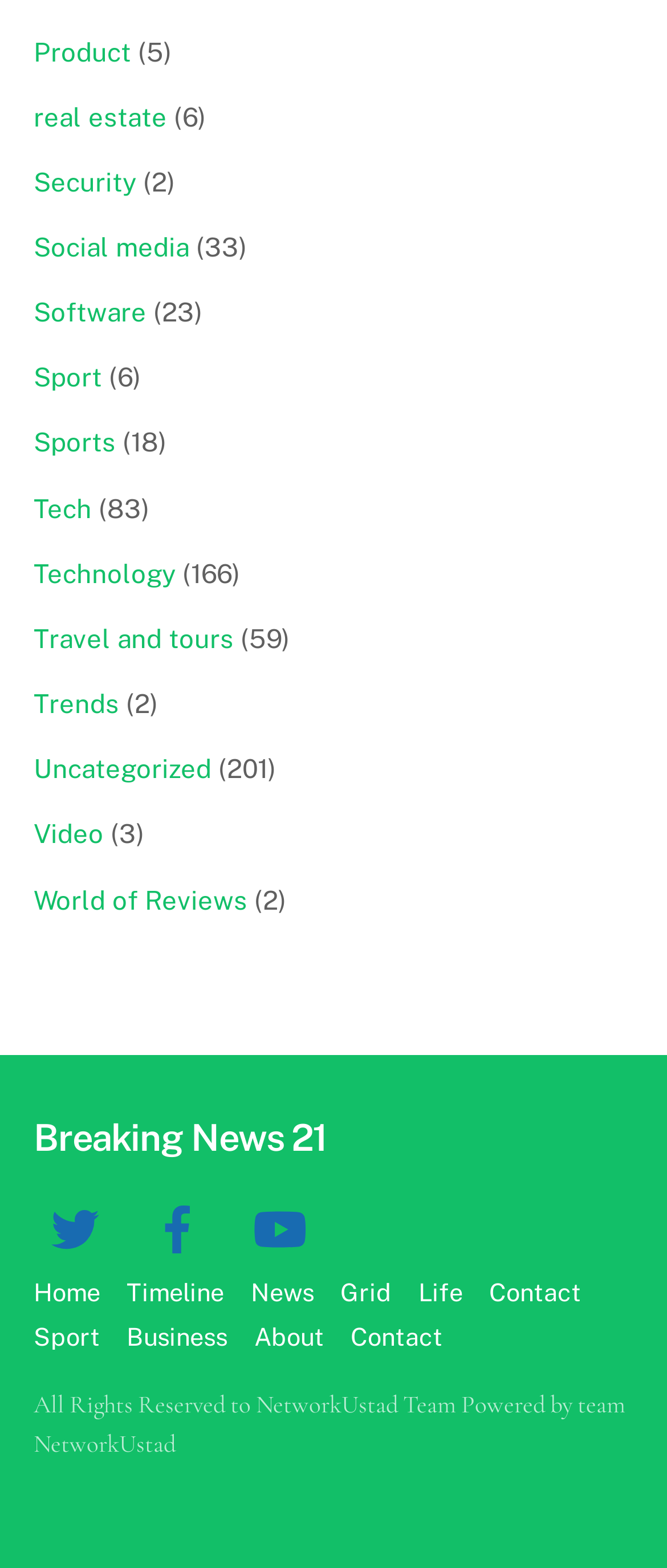What is the category with the most items?
Using the image as a reference, answer the question with a short word or phrase.

Uncategorized